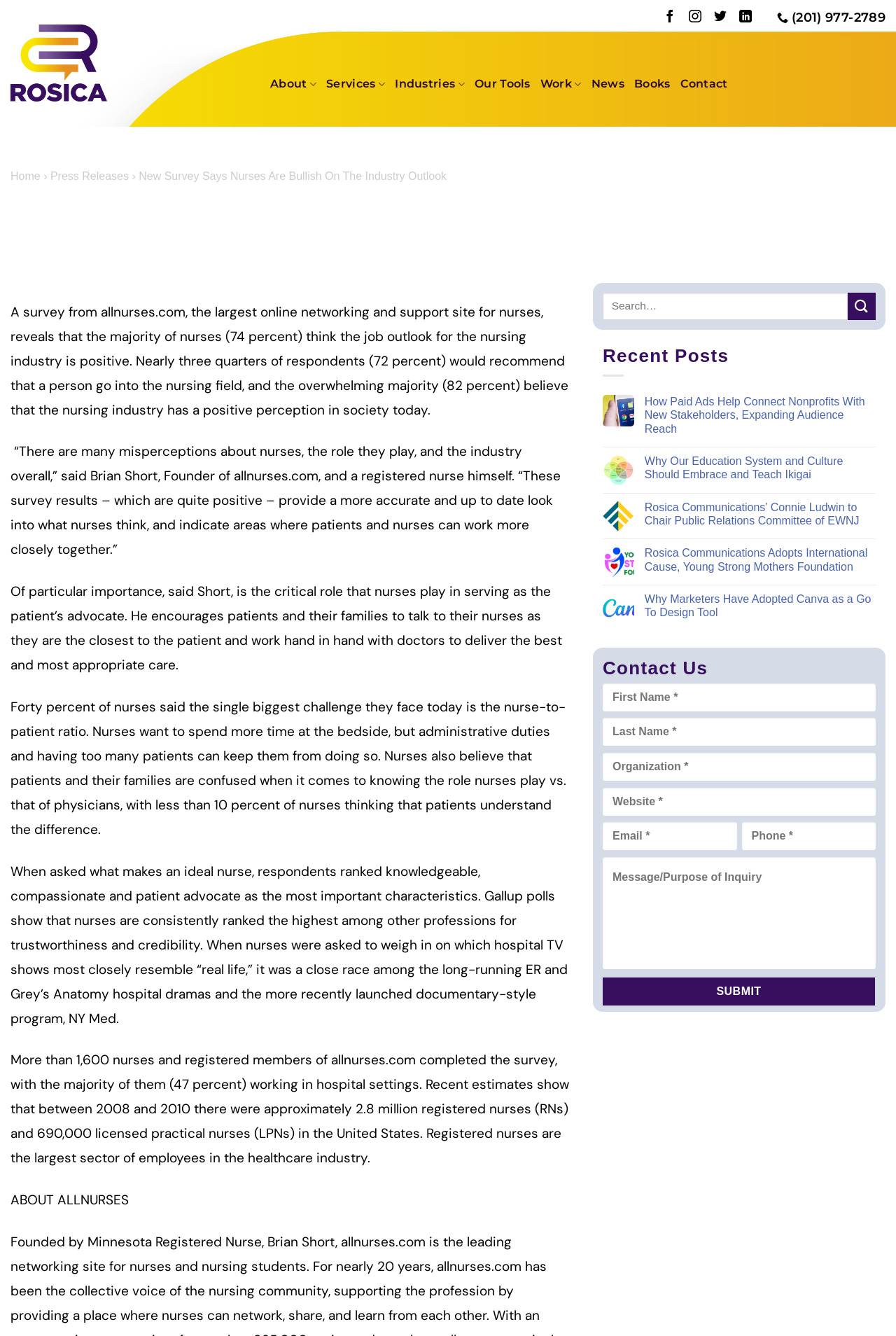What is the name of the website?
Based on the image, please offer an in-depth response to the question.

I determined the answer by looking at the logo image with the text 'Rosica' at the top left corner of the webpage, which is a common location for a website's logo and name.